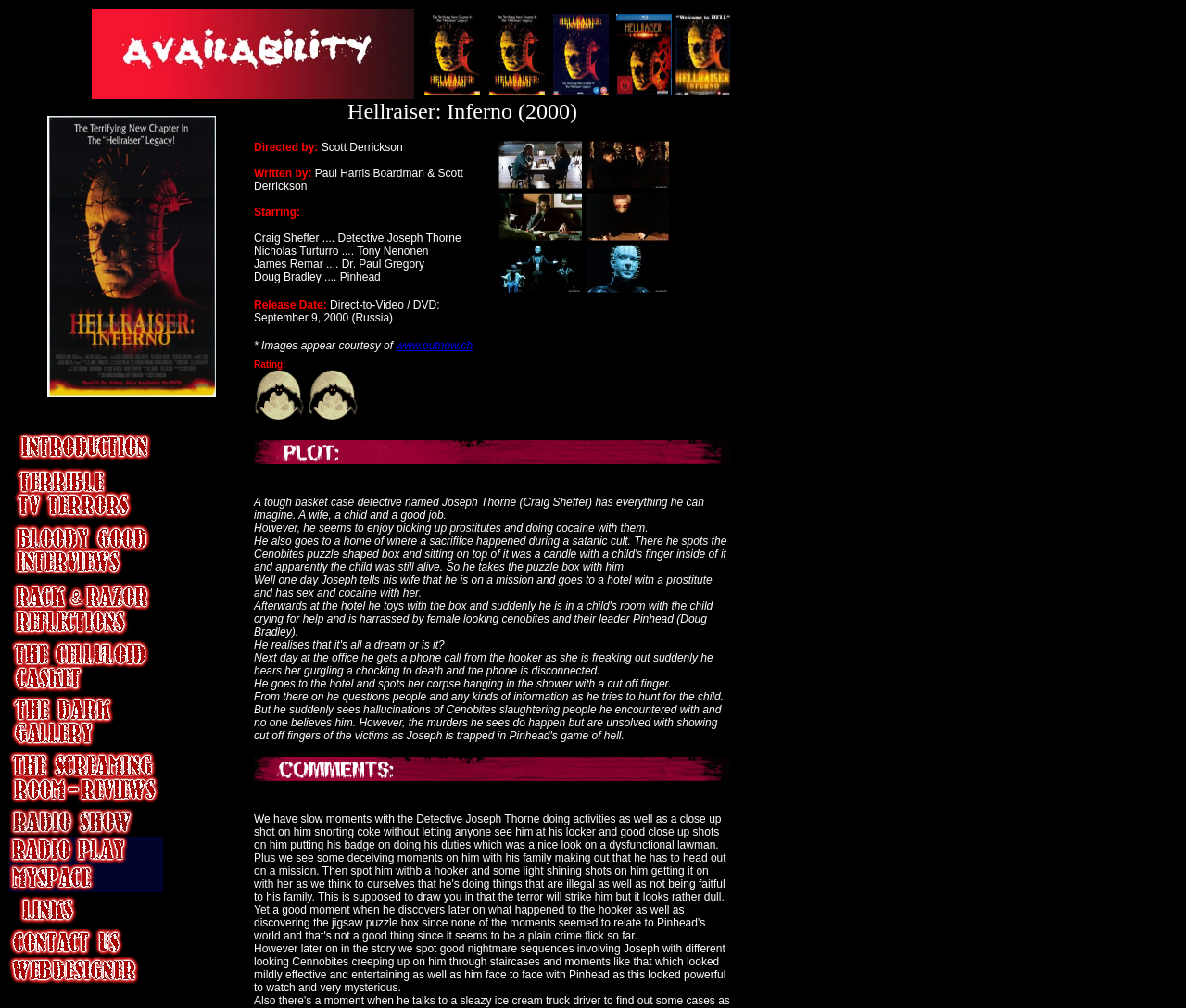Generate a thorough explanation of the webpage's elements.

The webpage is about the movie "Hellraiser: Inferno". At the top, there is a table with several cells, each containing an image and a link. The images are aligned horizontally, taking up about half of the screen width. Below this table, there is another table with multiple rows, each containing a link and an image. These images are smaller than the ones above and are aligned vertically, taking up about a quarter of the screen width. 

To the right of the top table, there is a larger image. Below the top table, there is a section with a title "Hellraiser: Inferno (2000)" in a table cell. This section appears to be a summary or description of the movie.